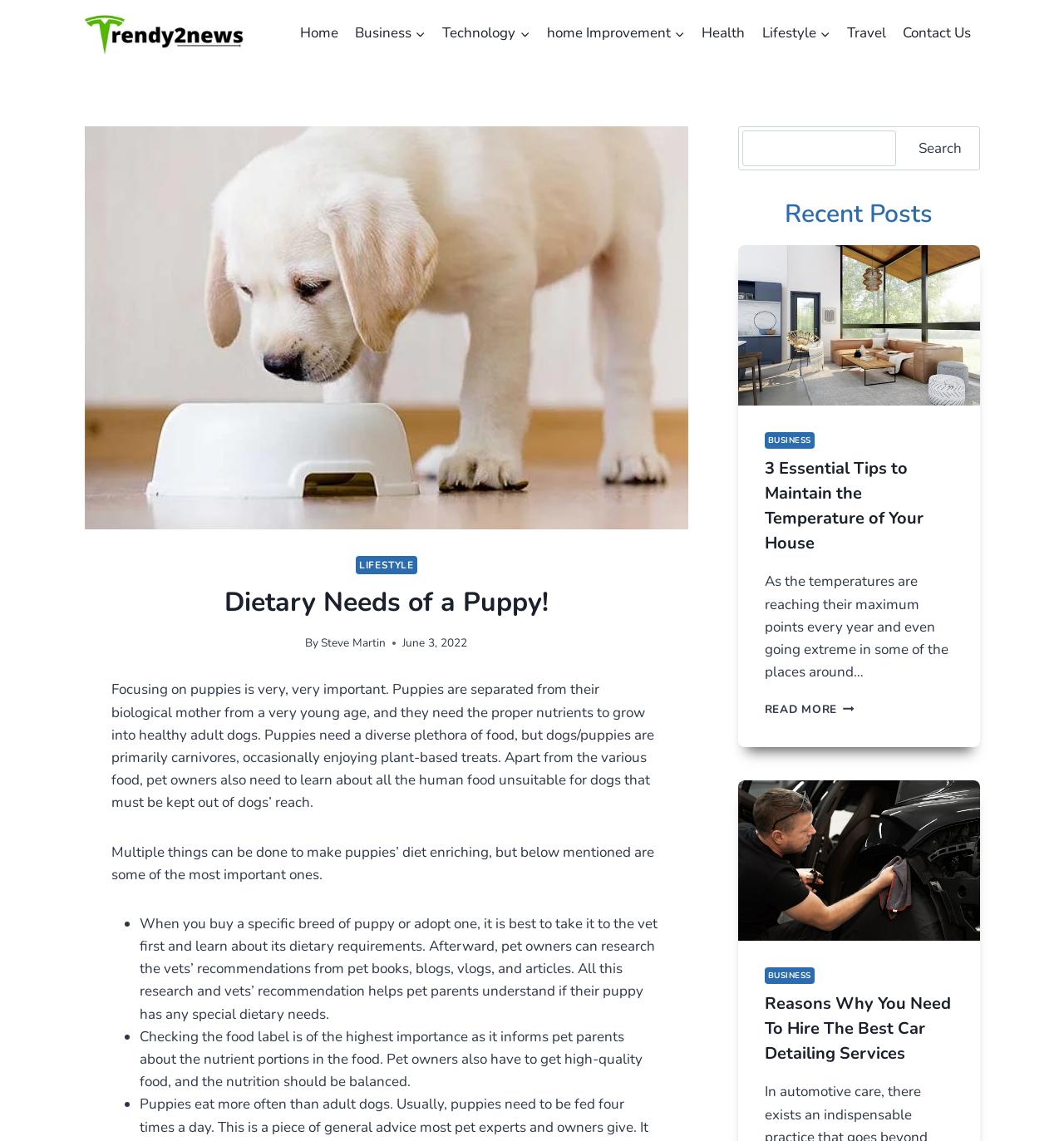Who wrote the article about puppies?
Please answer the question with a detailed response using the information from the screenshot.

I found the answer by examining the link element with the text 'Steve Martin' next to the 'By' text, which indicates that Steve Martin is the author of the article.